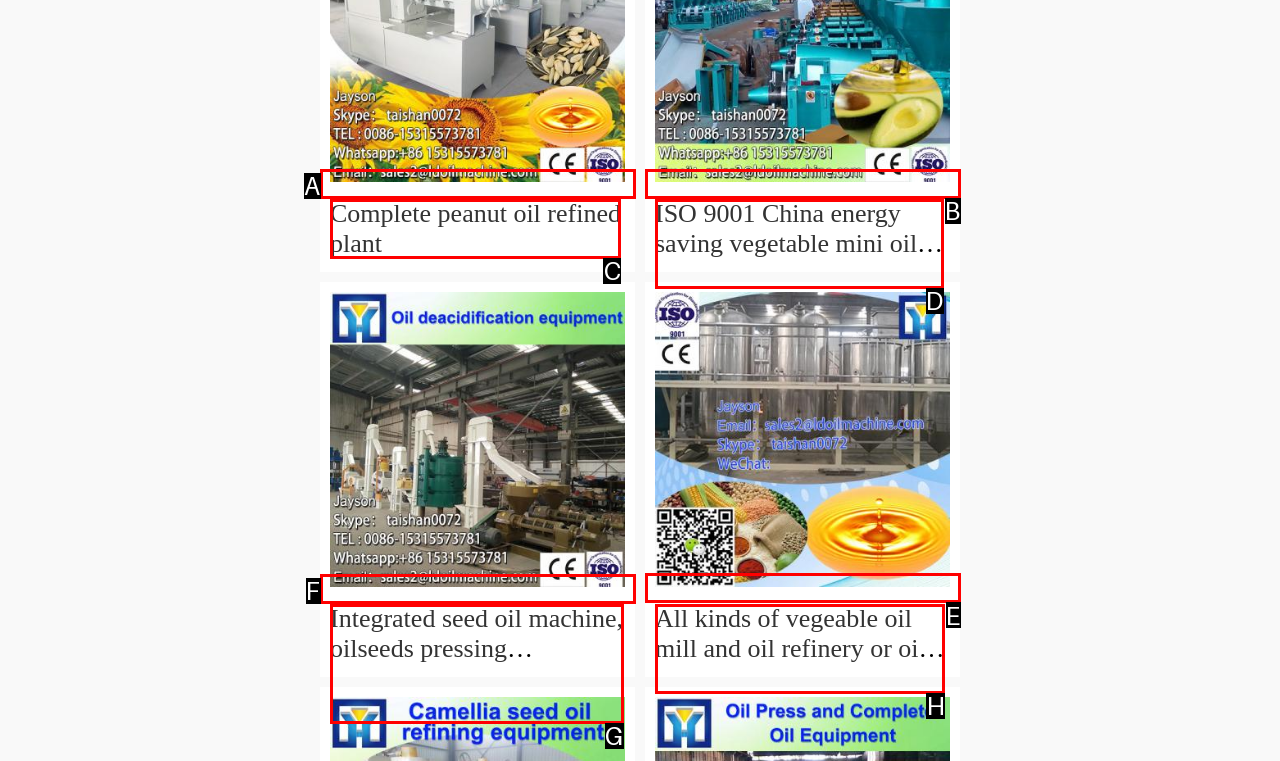Tell me which one HTML element I should click to complete the following task: Check all kinds of vegetable oil mill and oil refinery or oil refinery mill Answer with the option's letter from the given choices directly.

E